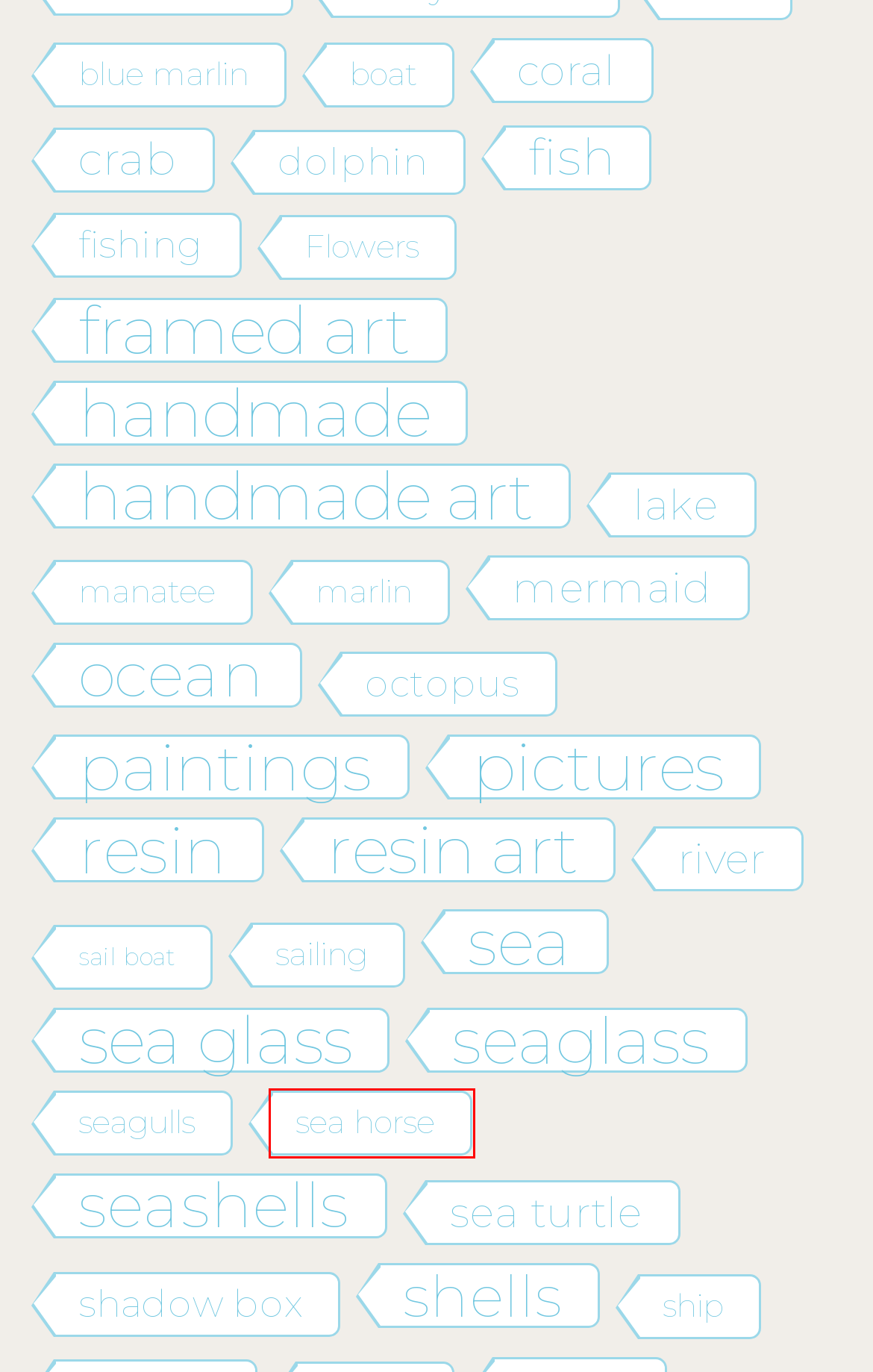Consider the screenshot of a webpage with a red bounding box around an element. Select the webpage description that best corresponds to the new page after clicking the element inside the red bounding box. Here are the candidates:
A. blue marlin | Product tags | BGC Gallery
B. sea horse | Product tags | BGC Gallery
C. marlin | Product tags | BGC Gallery
D. ship | Product tags | BGC Gallery
E. boat | Product tags | BGC Gallery
F. manatee | Product tags | BGC Gallery
G. dolphin | Product tags | BGC Gallery
H. fish | Product tags | BGC Gallery

B